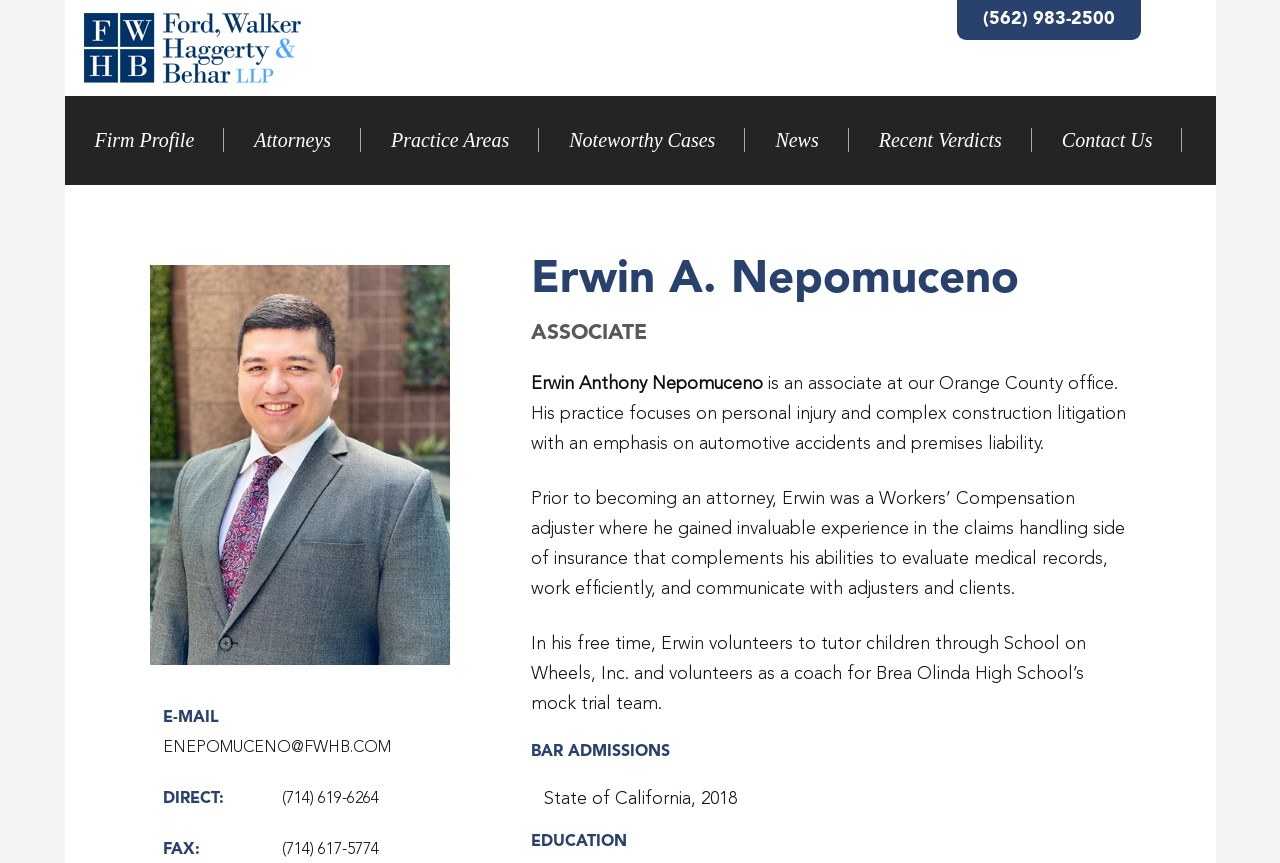Please determine the bounding box coordinates of the area that needs to be clicked to complete this task: 'View Erwin's contact information'. The coordinates must be four float numbers between 0 and 1, formatted as [left, top, right, bottom].

[0.127, 0.822, 0.171, 0.841]